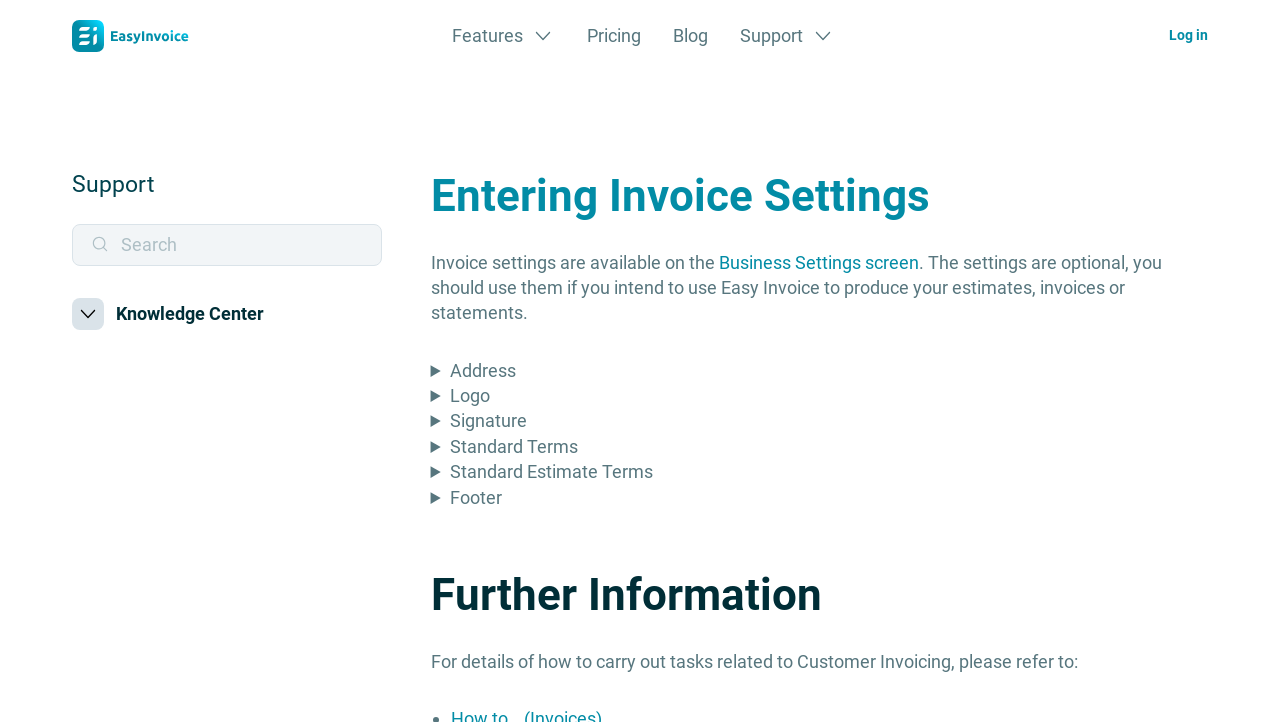What is the purpose of the invoice settings?
Answer the question with as much detail as possible.

The purpose of the invoice settings can be found in the paragraph below the heading 'Entering Invoice Settings', which states that the settings are optional and should be used if you intend to use Easy Invoice to produce your estimates, invoices or statements.